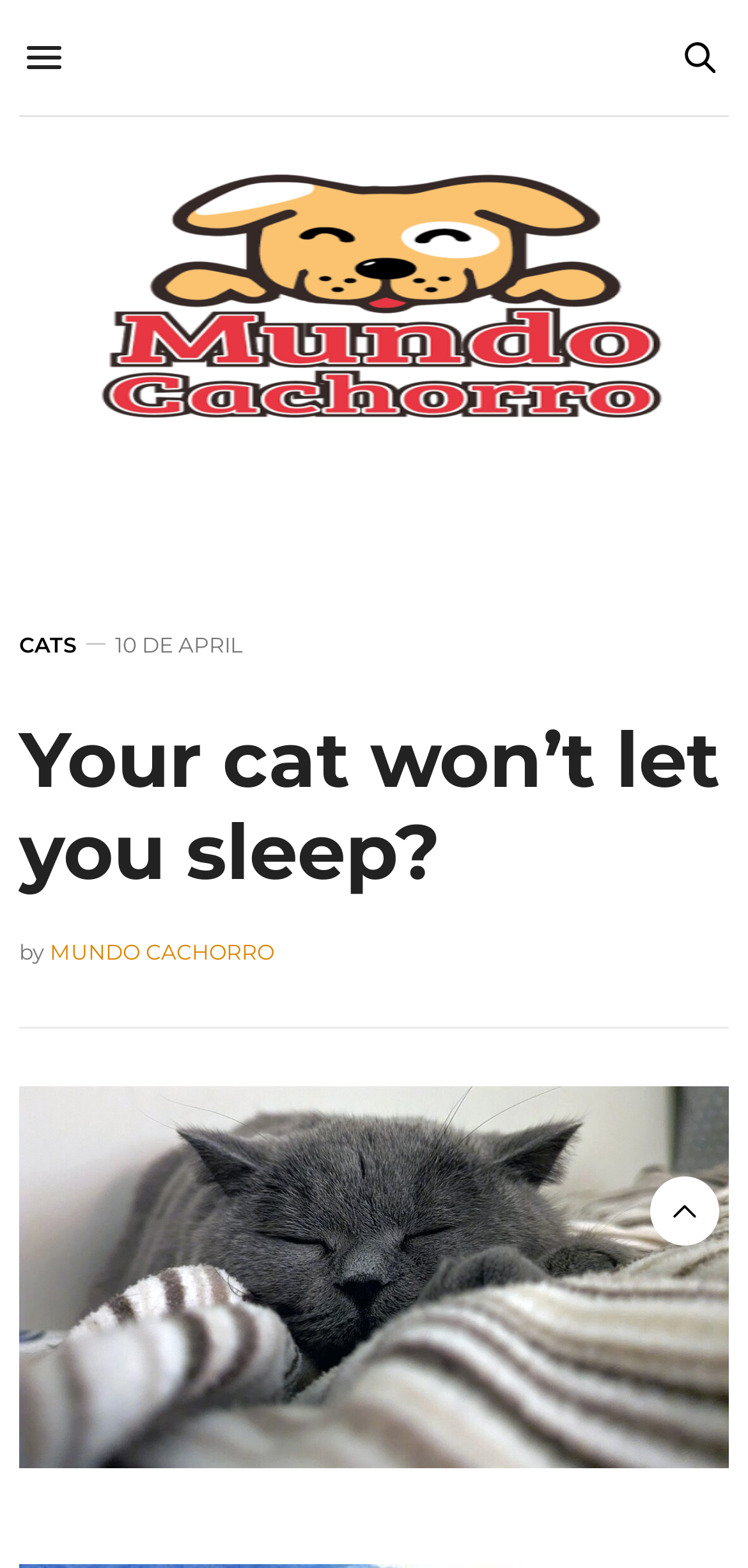What is the date of the article?
Please answer using one word or phrase, based on the screenshot.

10 DE APRIL